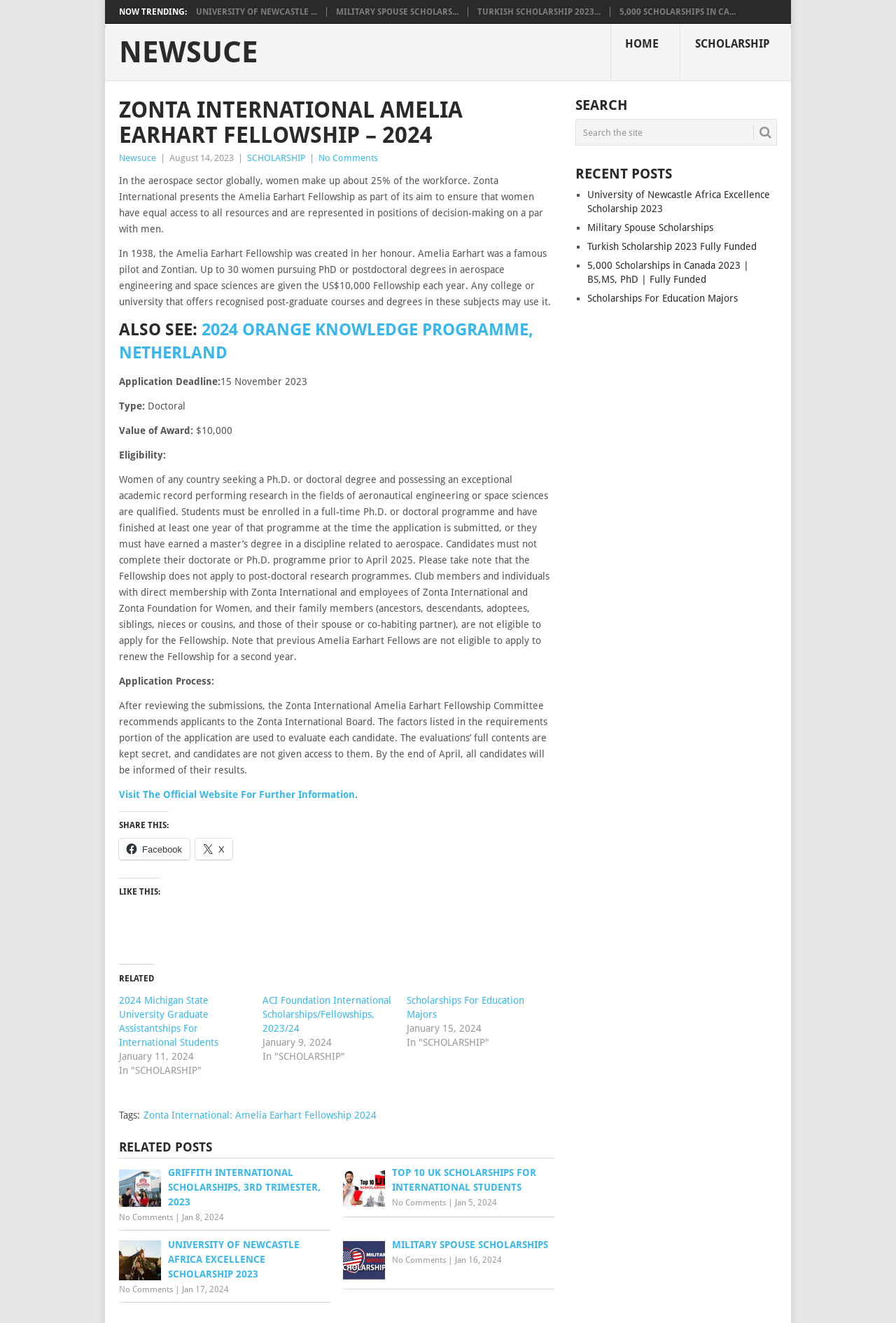Find the bounding box coordinates for the HTML element described as: "ONLINE CONTACT FORM". The coordinates should consist of four float values between 0 and 1, i.e., [left, top, right, bottom].

None